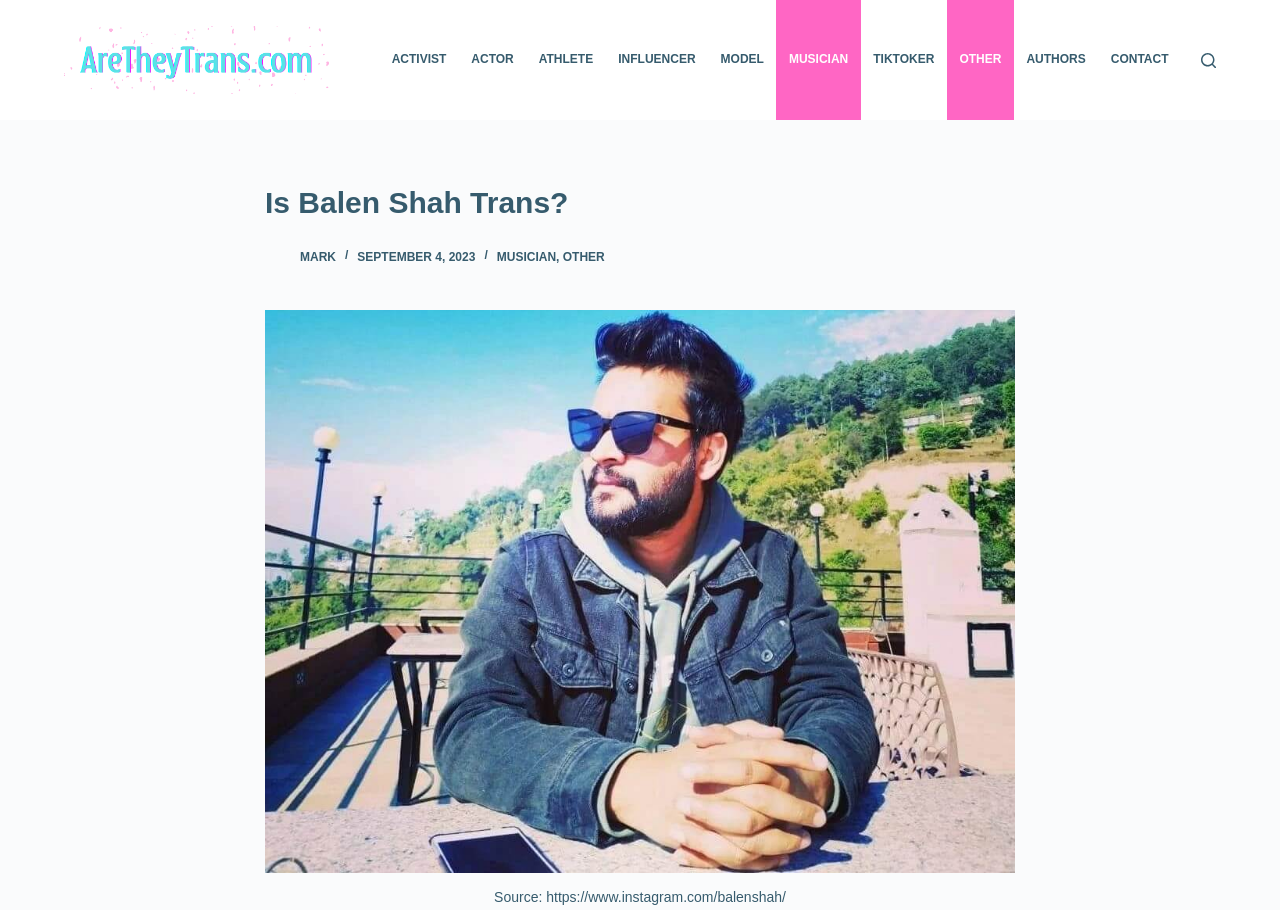Can you find and provide the title of the webpage?

Is Balen Shah Trans?